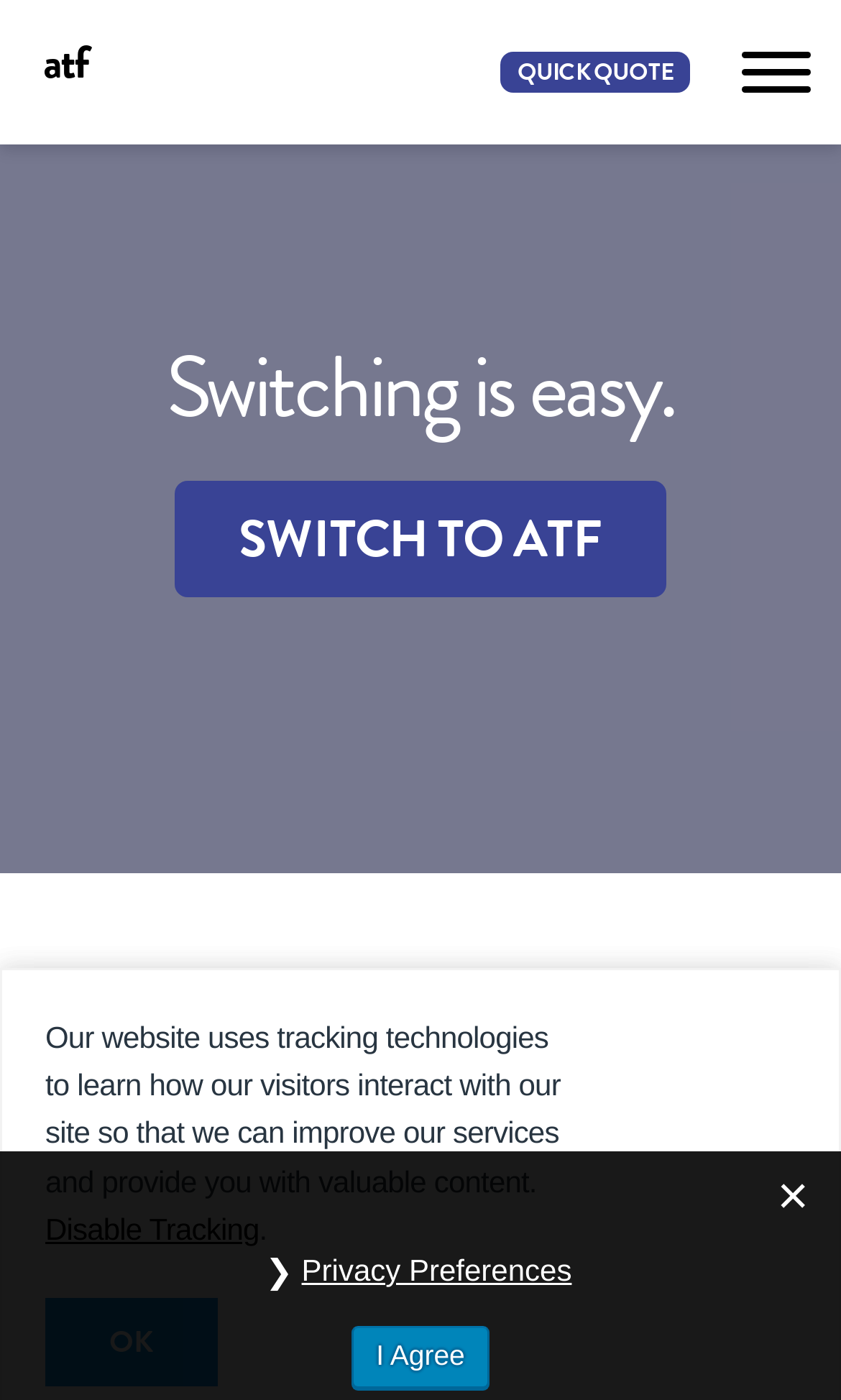Please determine the bounding box coordinates of the clickable area required to carry out the following instruction: "Get a quick quote". The coordinates must be four float numbers between 0 and 1, represented as [left, top, right, bottom].

[0.595, 0.037, 0.821, 0.066]